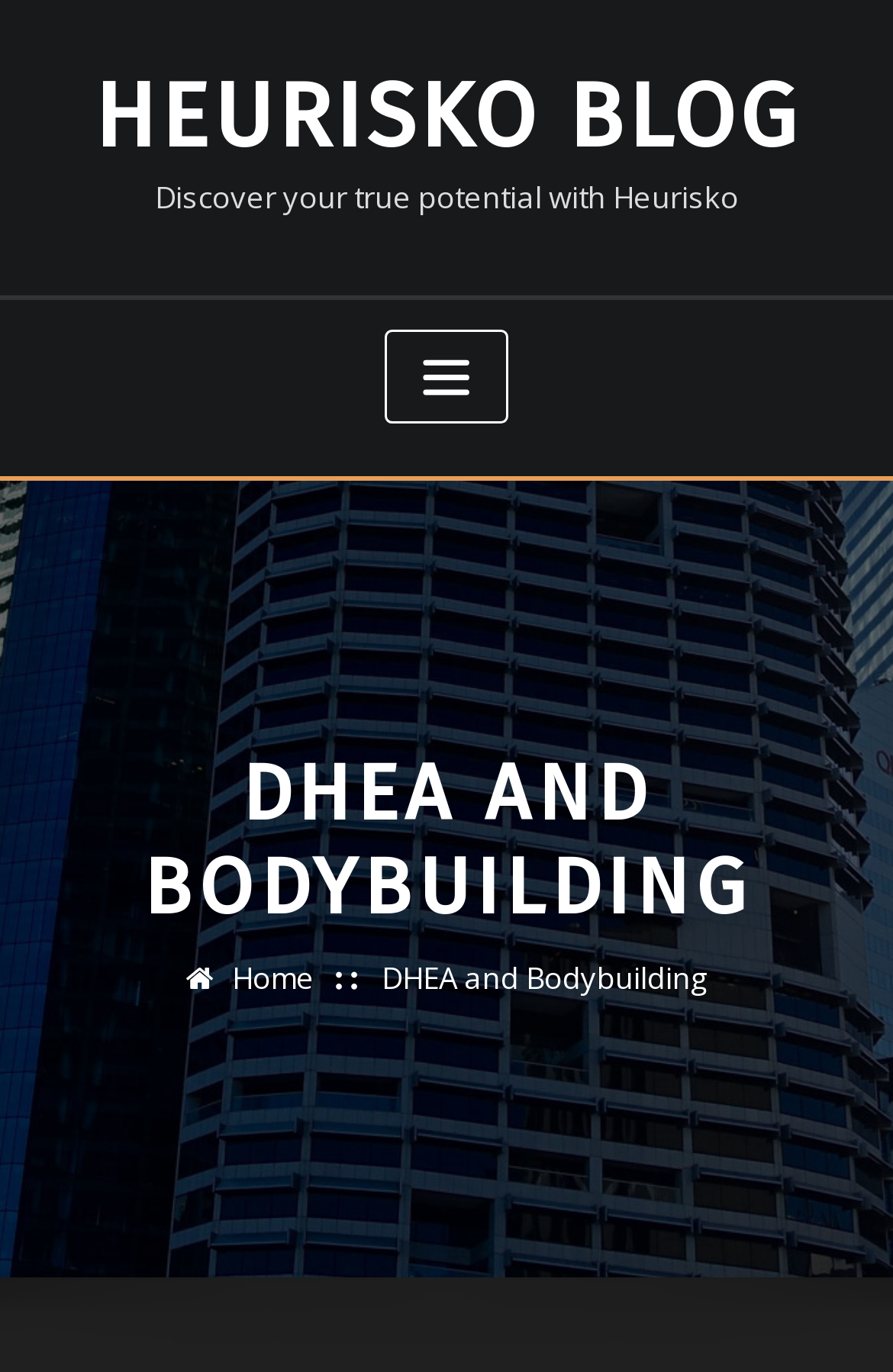Carefully examine the image and provide an in-depth answer to the question: What is the title of the current article?

The title of the current article can be found in the heading element below the navigation links, which reads 'DHEA AND BODYBUILDING'. This title is likely the main topic of the article or blog post.